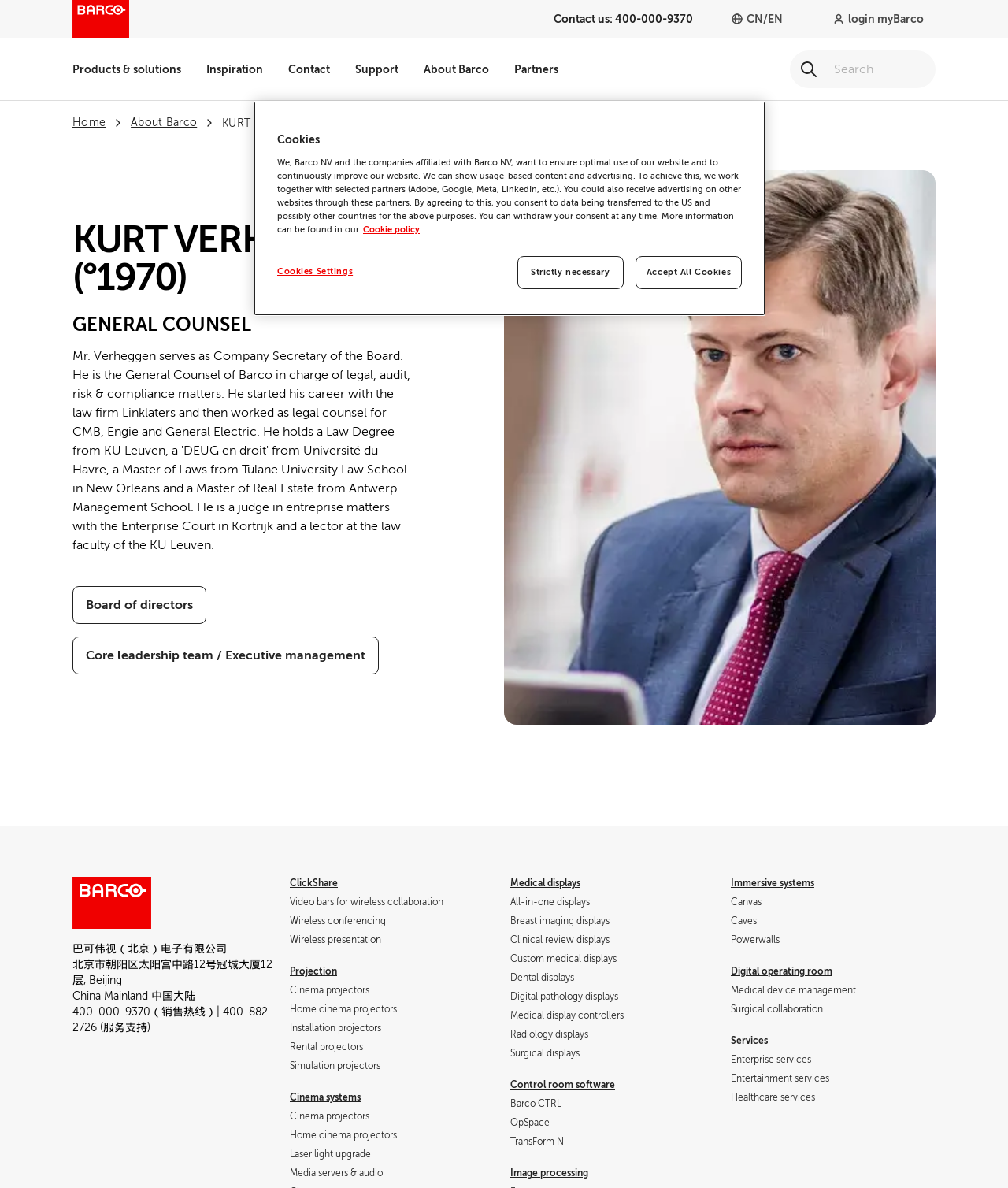Identify the bounding box coordinates for the region to click in order to carry out this instruction: "Search for something". Provide the coordinates using four float numbers between 0 and 1, formatted as [left, top, right, bottom].

[0.784, 0.042, 0.821, 0.074]